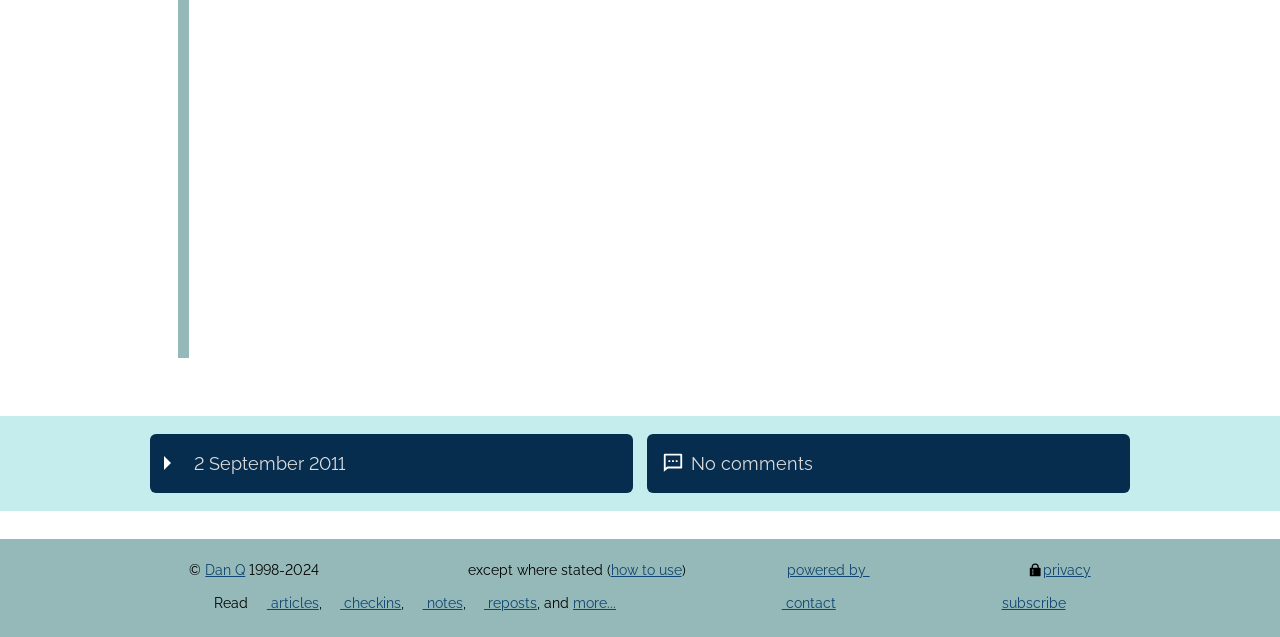What are the types of content mentioned in the footer?
Based on the image content, provide your answer in one word or a short phrase.

articles, checkins, notes, reposts, more